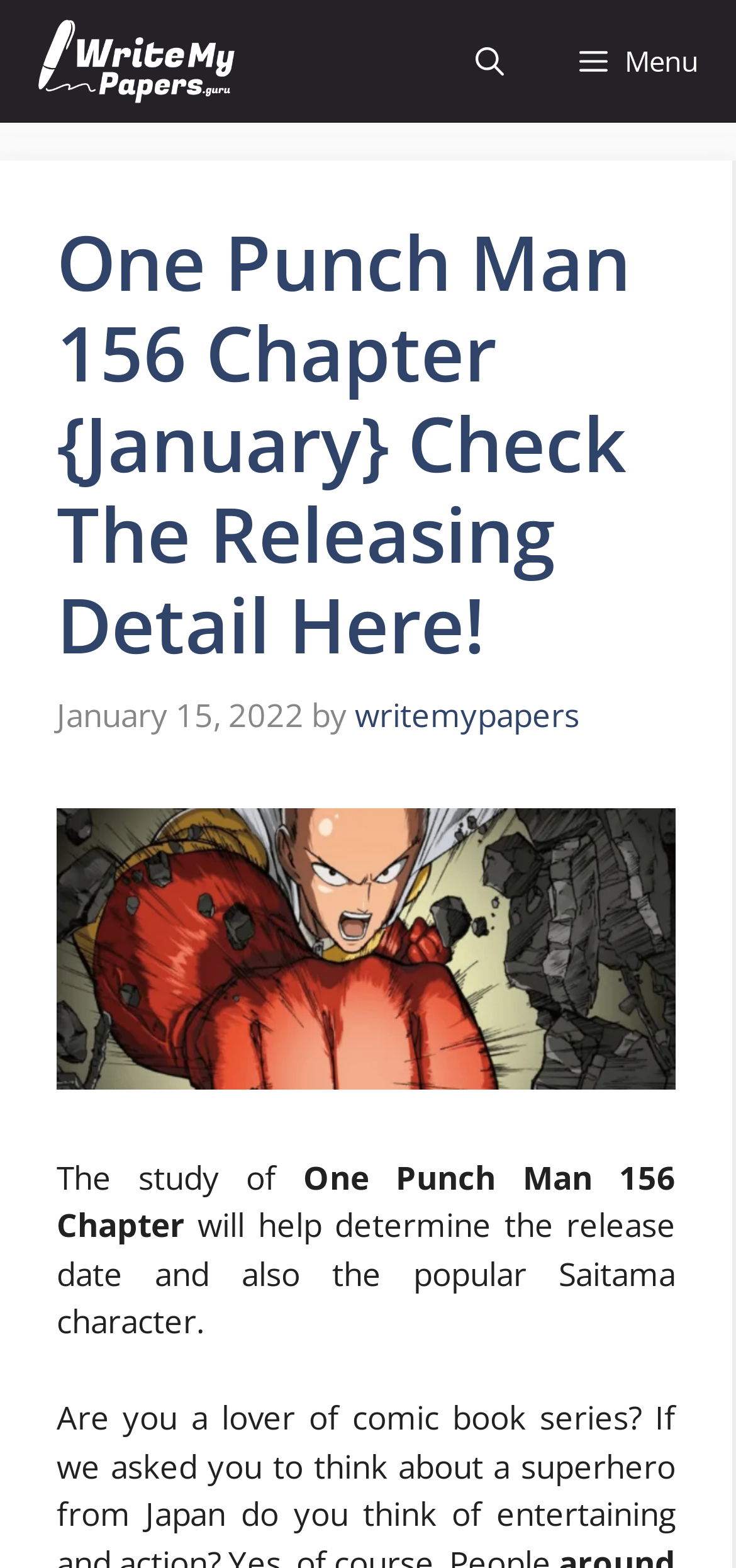Generate a detailed explanation of the webpage's features and information.

The webpage is about One Punch Man 156 Chapter, specifically discussing its release date and the popular character Saitama. At the top, there is a navigation bar with a link to "WriteMyPapers.Guru" on the left and a "Menu" button on the right. Below the navigation bar, there is a header section with a heading that matches the title of the webpage. 

To the right of the heading, there is a time element displaying the date "January 15, 2022". The author's name, "writemypapers", is mentioned next to the date. Below the heading, there is an image related to One Punch Man 156 Chapter. 

The main content of the webpage starts with a paragraph of text, which begins with "The study of" and continues to discuss how it will help determine the release date and the popular Saitama character. Following this paragraph, there is another paragraph that asks if the reader is a lover of comic book series.